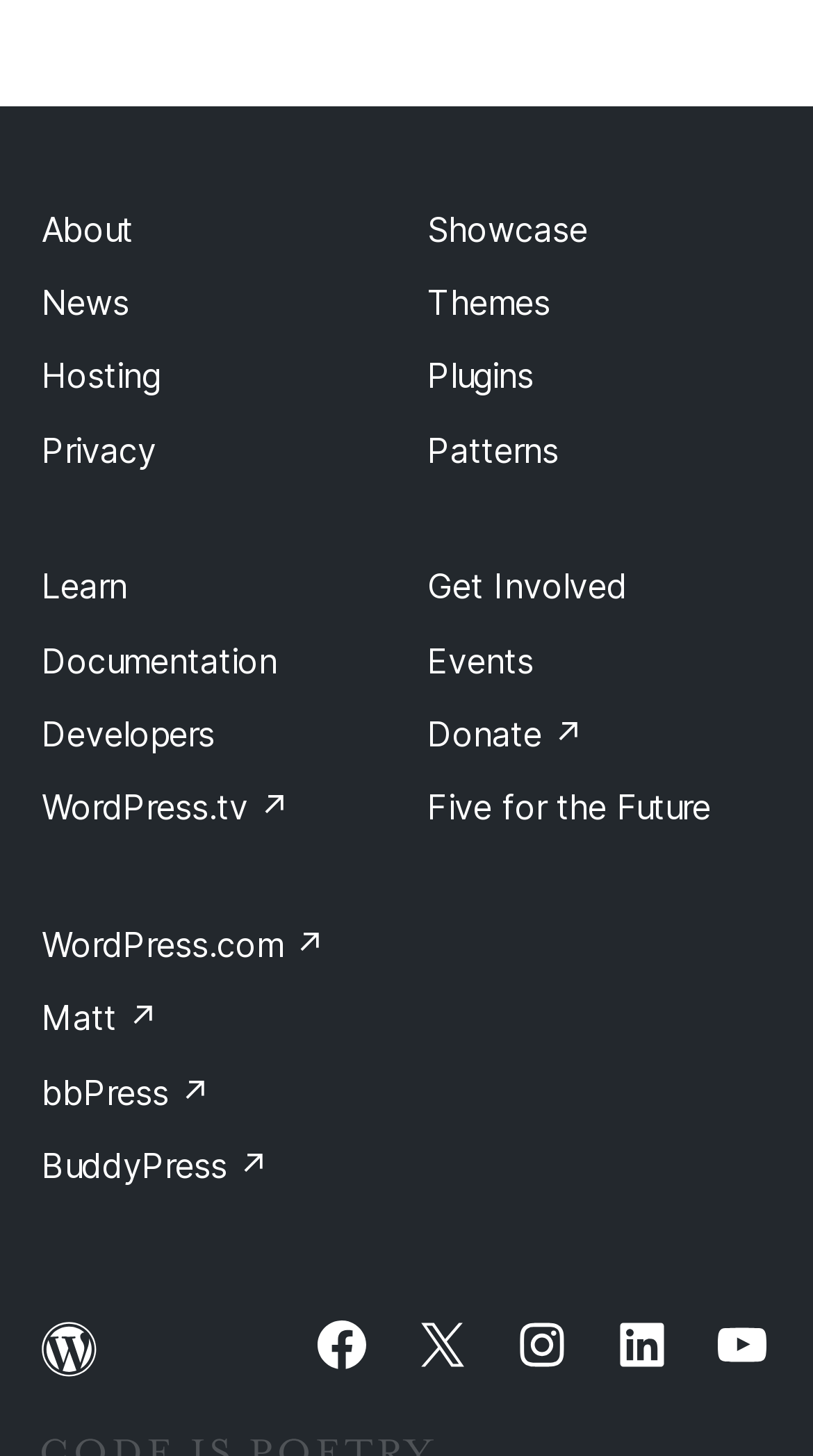Answer the question below with a single word or a brief phrase: 
What is the last link in the footer navigation?

BuddyPress